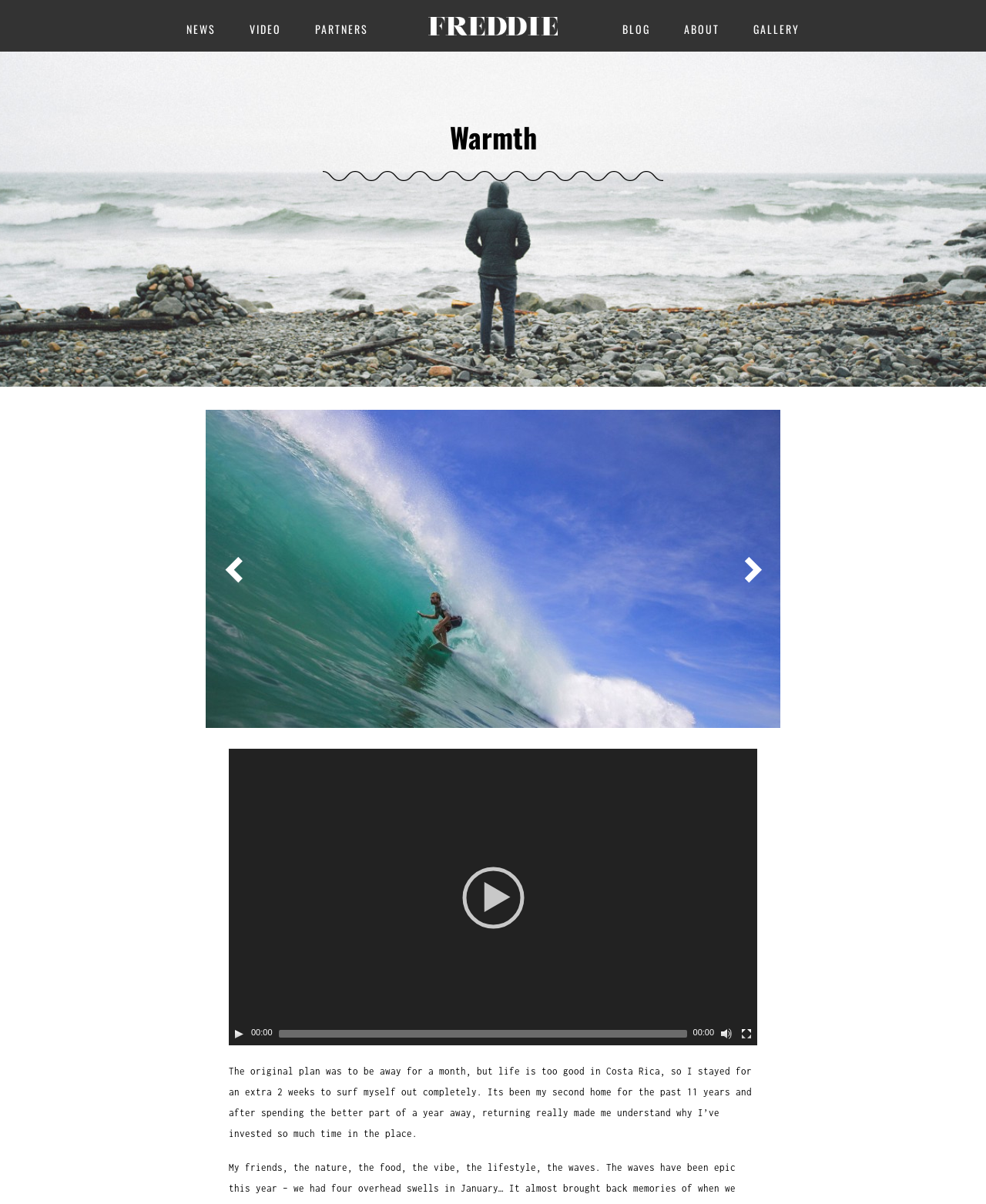Answer this question in one word or a short phrase: How many buttons are there in the video player?

4